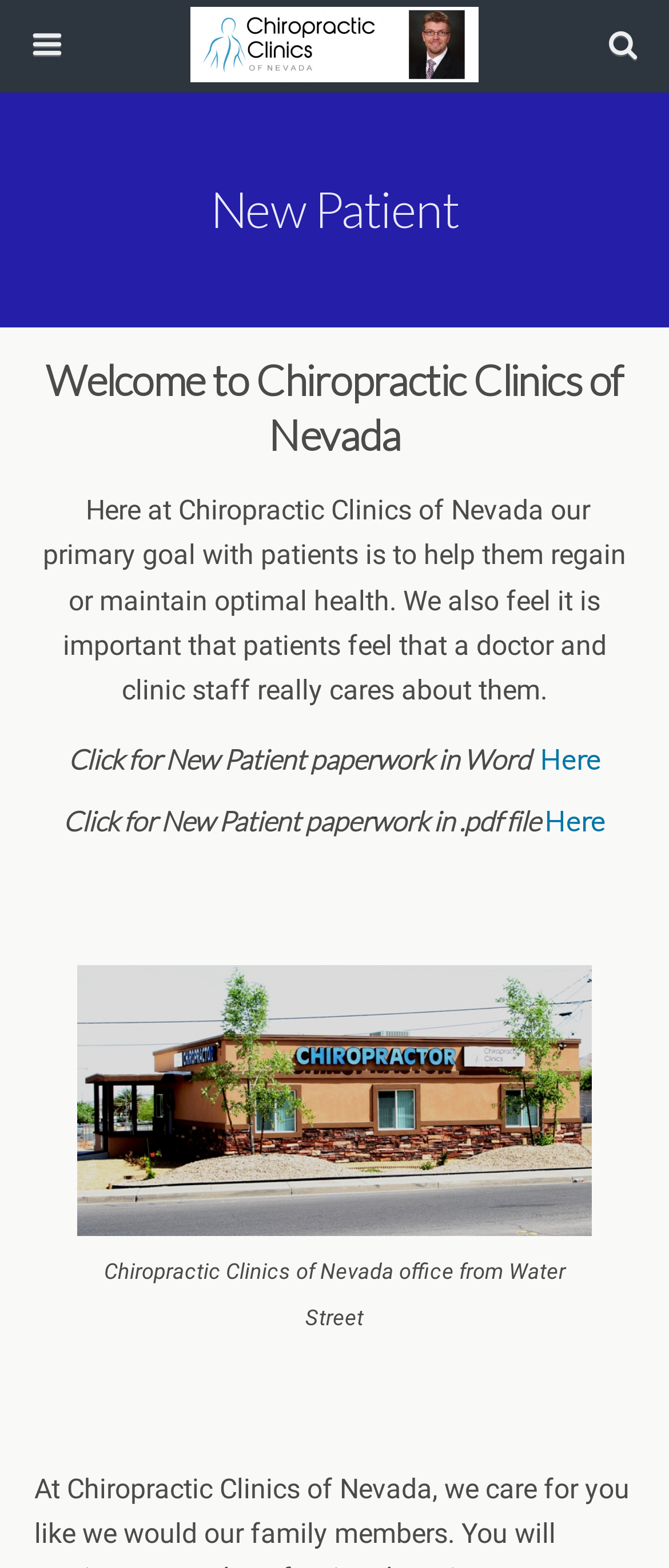Describe every aspect of the webpage in a detailed manner.

The webpage is for Chiropractic Clinics of Nevada, with a prominent logo image at the top center of the page. Below the logo, there is a search bar with a textbox and a search button to the right. 

The main content of the page is divided into sections, with headings that provide a clear structure. The first heading, "New Patient", is at the top, followed by a welcome message that spans the entire width of the page. 

Below the welcome message, there is a paragraph of text that describes the clinic's goal and approach to patient care. This text is centered on the page, with a moderate font size. 

The next section is dedicated to new patient paperwork, with two headings that provide links to download the paperwork in Word and PDF formats, respectively. These links are positioned to the right of the headings, and are easily accessible. 

At the bottom of the page, there is a link to the clinic's office location, accompanied by an image of the office building from Water Street. The image is centered on the page, with a moderate size.